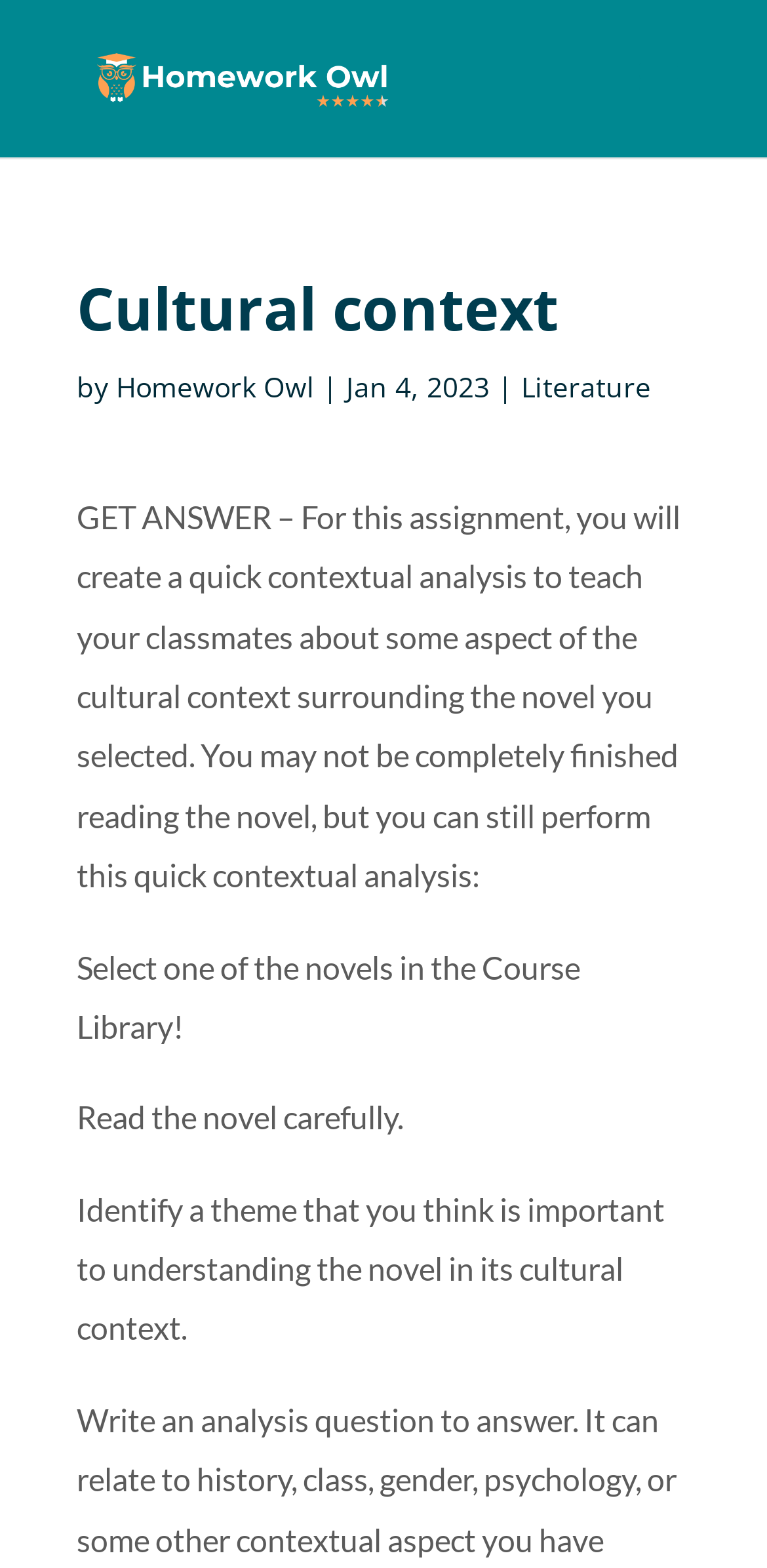What is the relationship between Homework Owl and Literature?
Please give a detailed and elaborate explanation in response to the question.

The links 'Homework Owl' and 'Literature' are presented together, separated by a '|' symbol, suggesting that they are related links or categories.